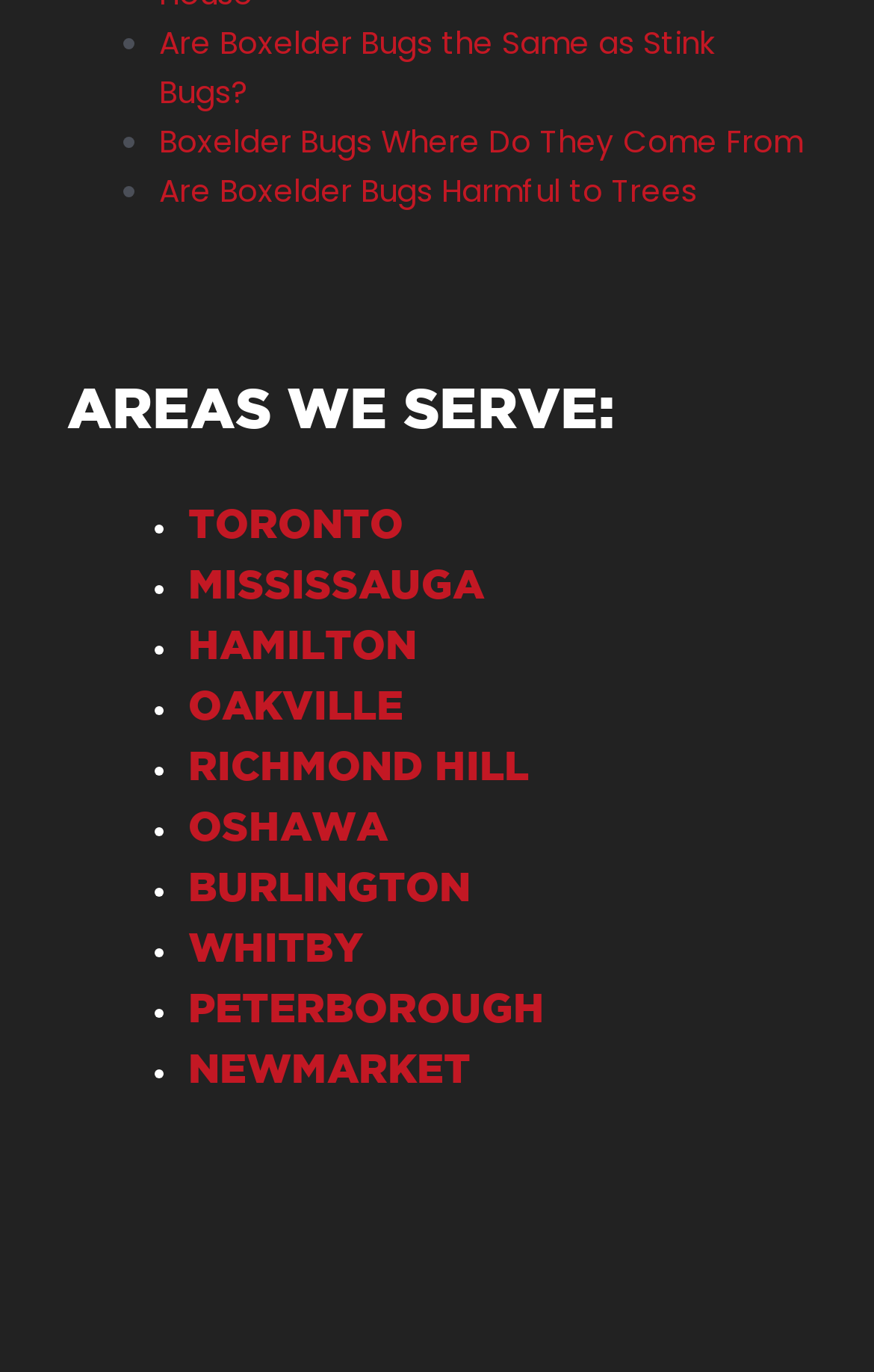Provide the bounding box coordinates of the area you need to click to execute the following instruction: "read about 'Are Boxelder Bugs Harmful to Trees'".

[0.182, 0.124, 0.798, 0.155]